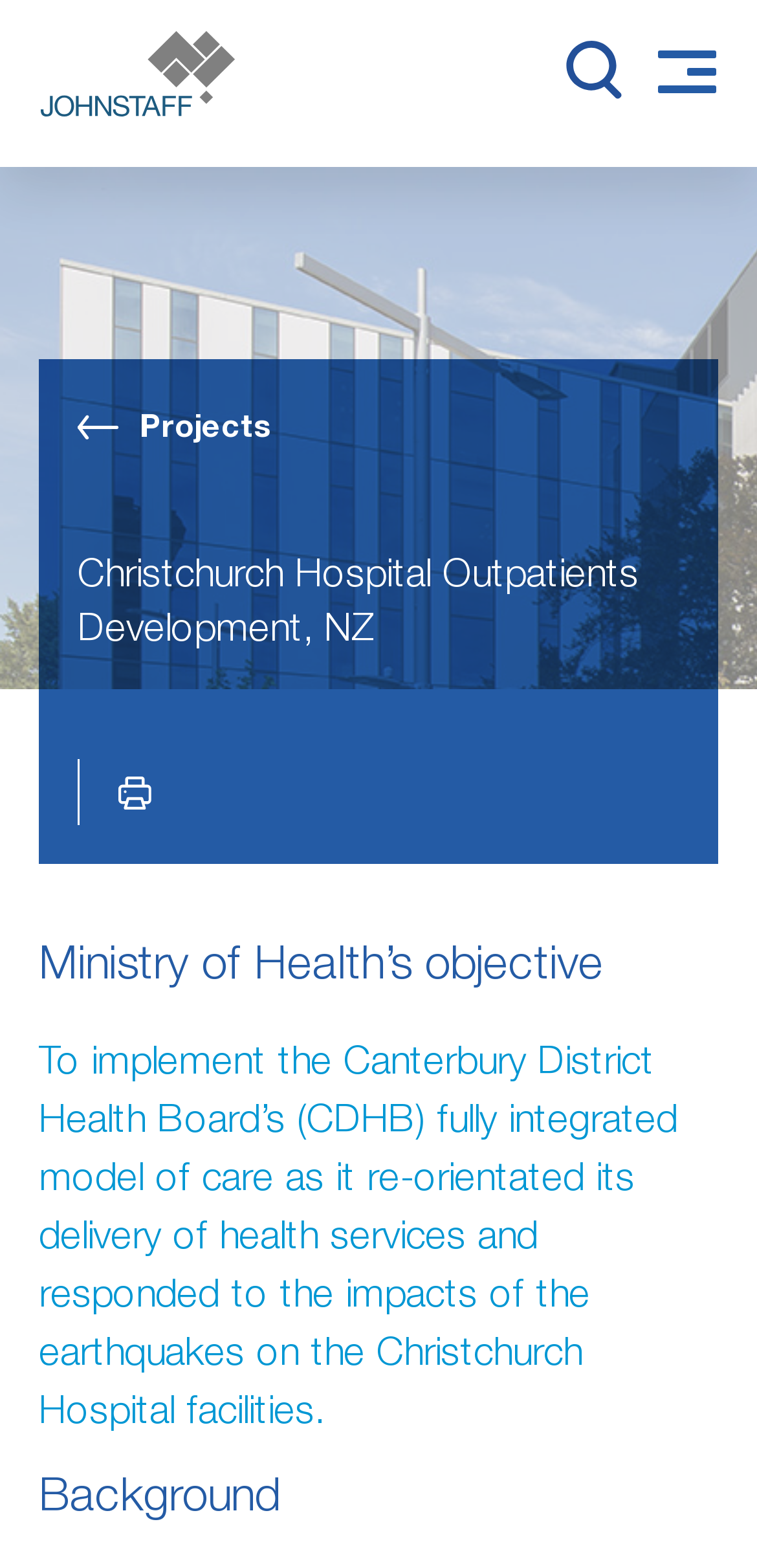Based on the visual content of the image, answer the question thoroughly: What is the name of the hospital mentioned?

I found the answer by looking at the heading element 'Christchurch Hospital Outpatients Development, NZ' which is a prominent element on the webpage, indicating that the webpage is about a project related to Christchurch Hospital.